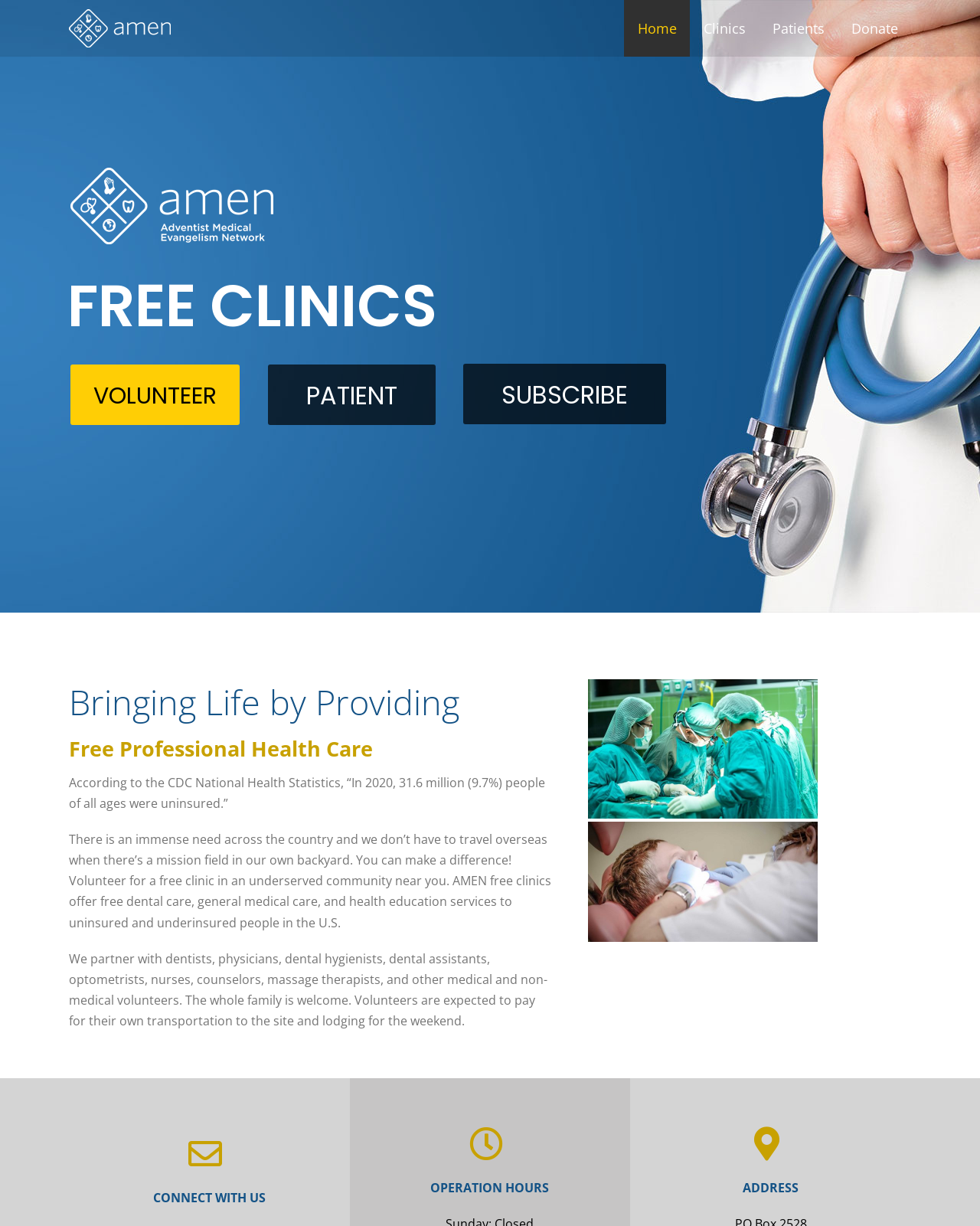Please determine the headline of the webpage and provide its content.

Bringing Life by Providing